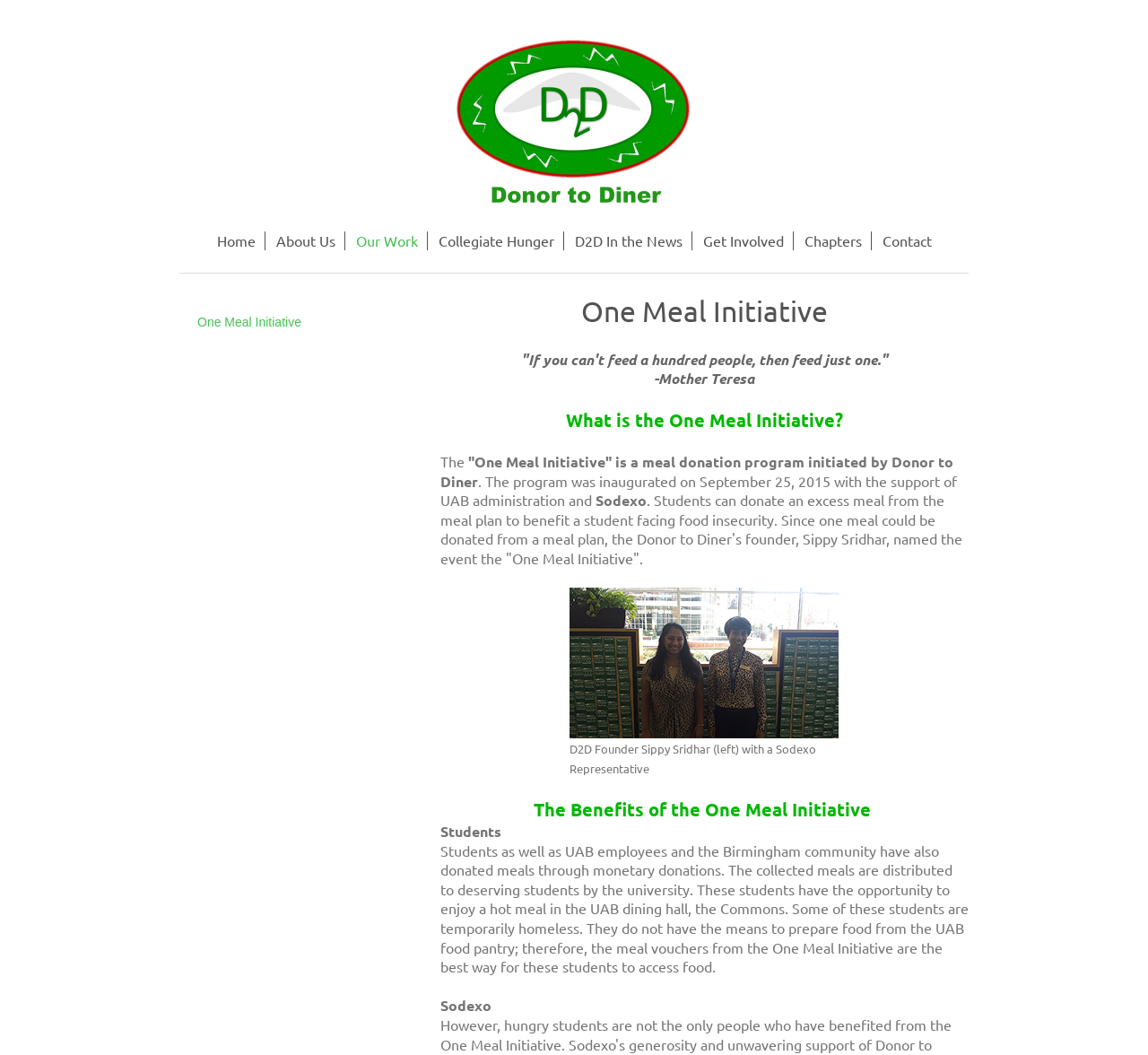What is the name of the meal donation program?
Examine the image and provide an in-depth answer to the question.

I found the answer by looking at the heading element with the text 'One Meal Initiative' and also the description of the program in the static text elements.